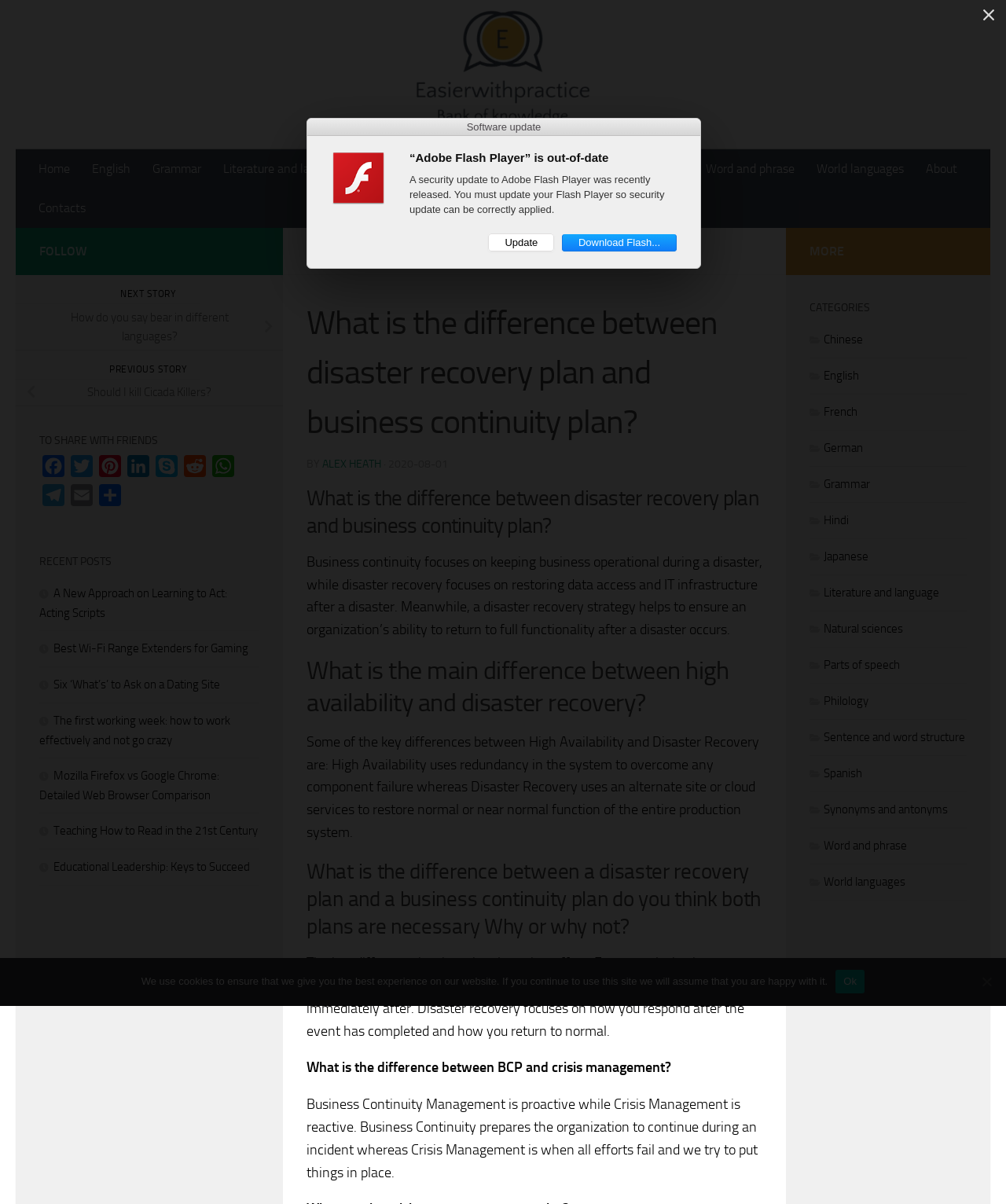Determine the bounding box coordinates of the element that should be clicked to execute the following command: "Click on the 'Home' link".

[0.027, 0.124, 0.08, 0.157]